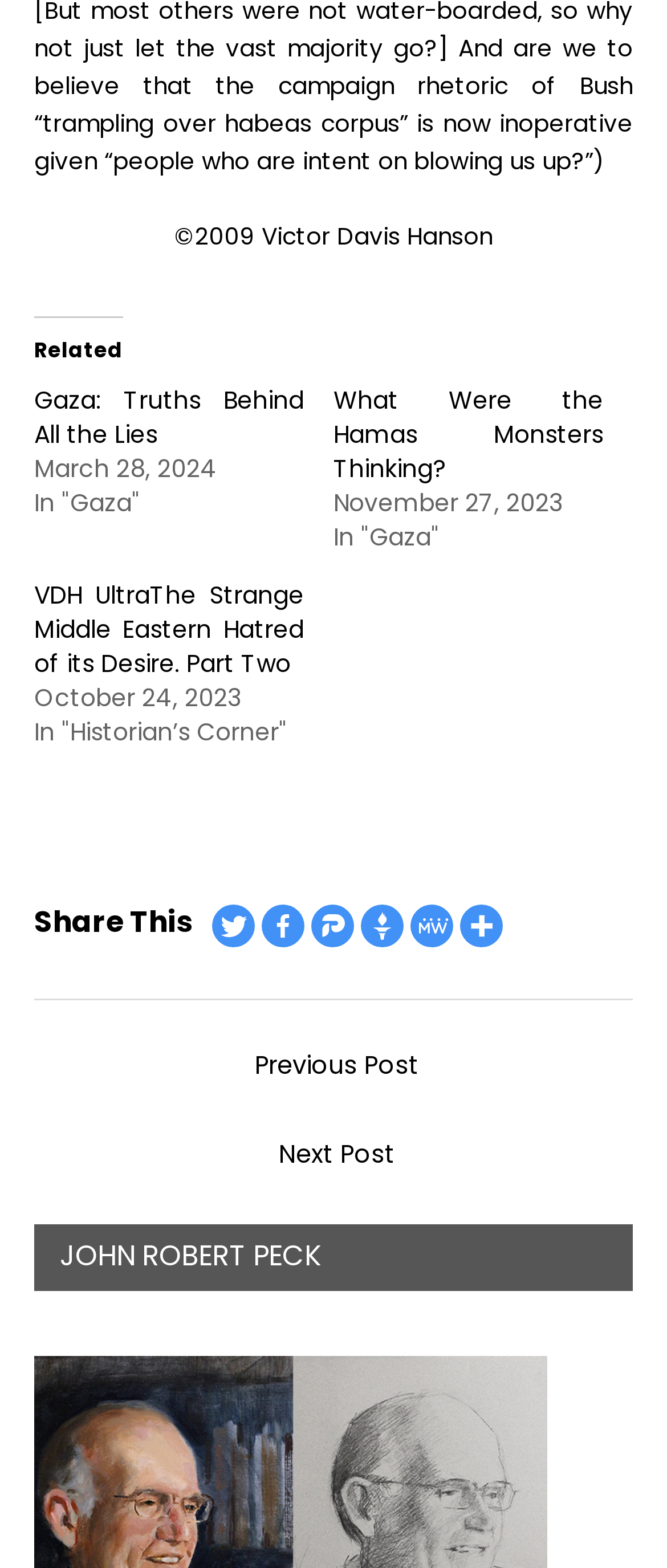Show the bounding box coordinates for the HTML element as described: "← Previous Post".

[0.056, 0.341, 0.954, 0.379]